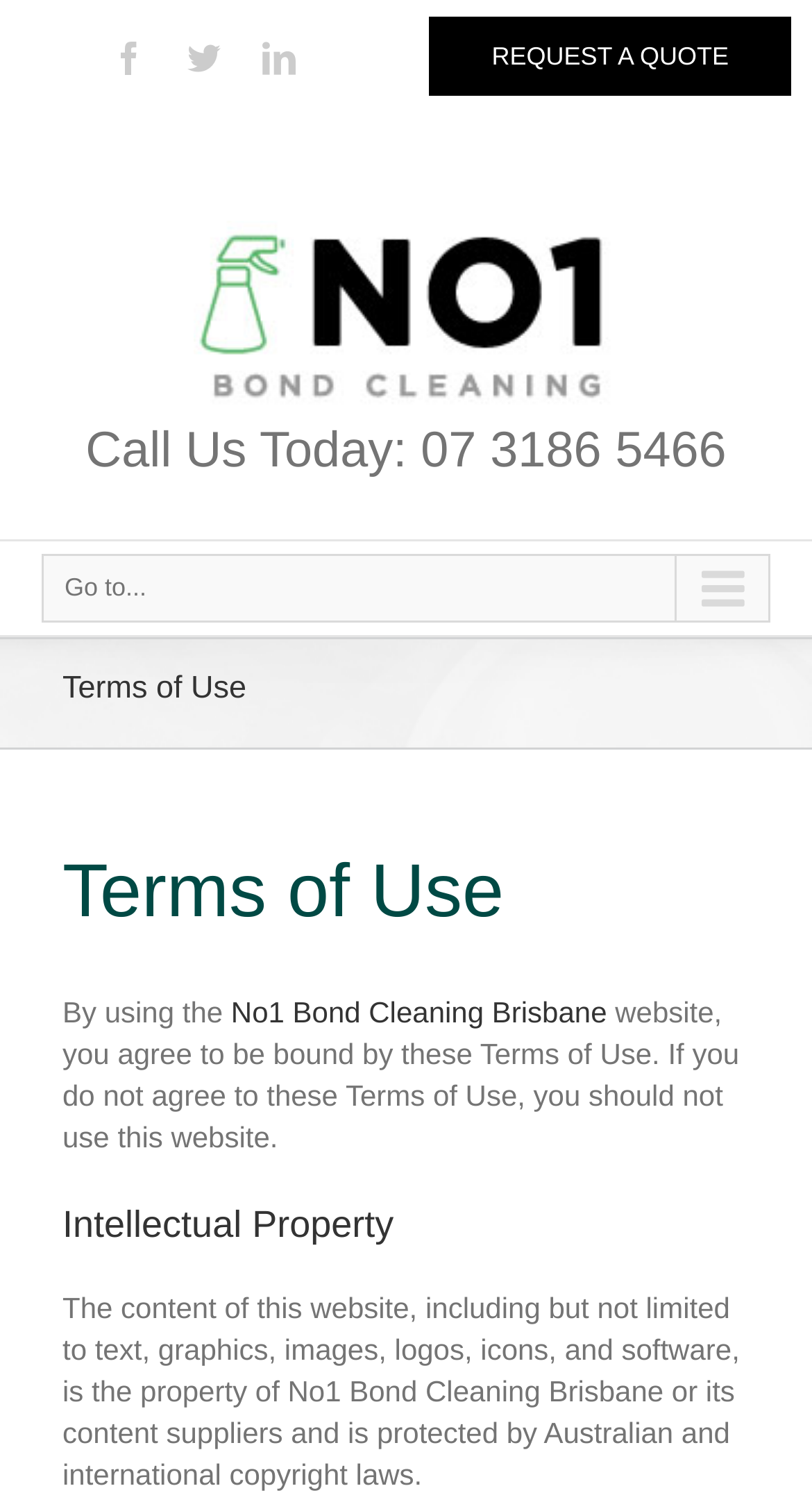Give a one-word or short phrase answer to the question: 
What is the company name?

No1 Bond Cleaning Brisbane